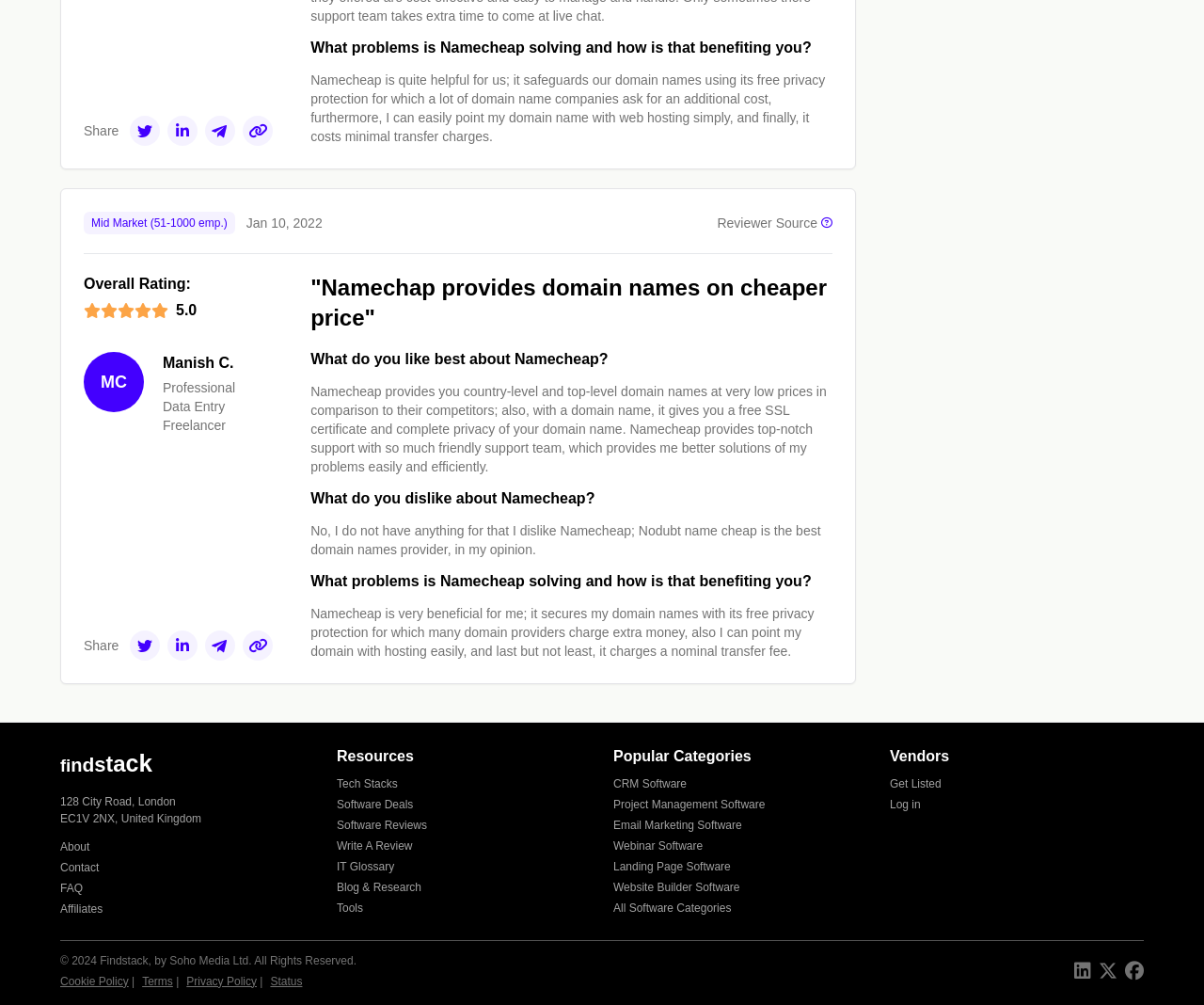Determine the bounding box coordinates of the clickable element necessary to fulfill the instruction: "Go to the Home page". Provide the coordinates as four float numbers within the 0 to 1 range, i.e., [left, top, right, bottom].

[0.05, 0.741, 0.261, 0.778]